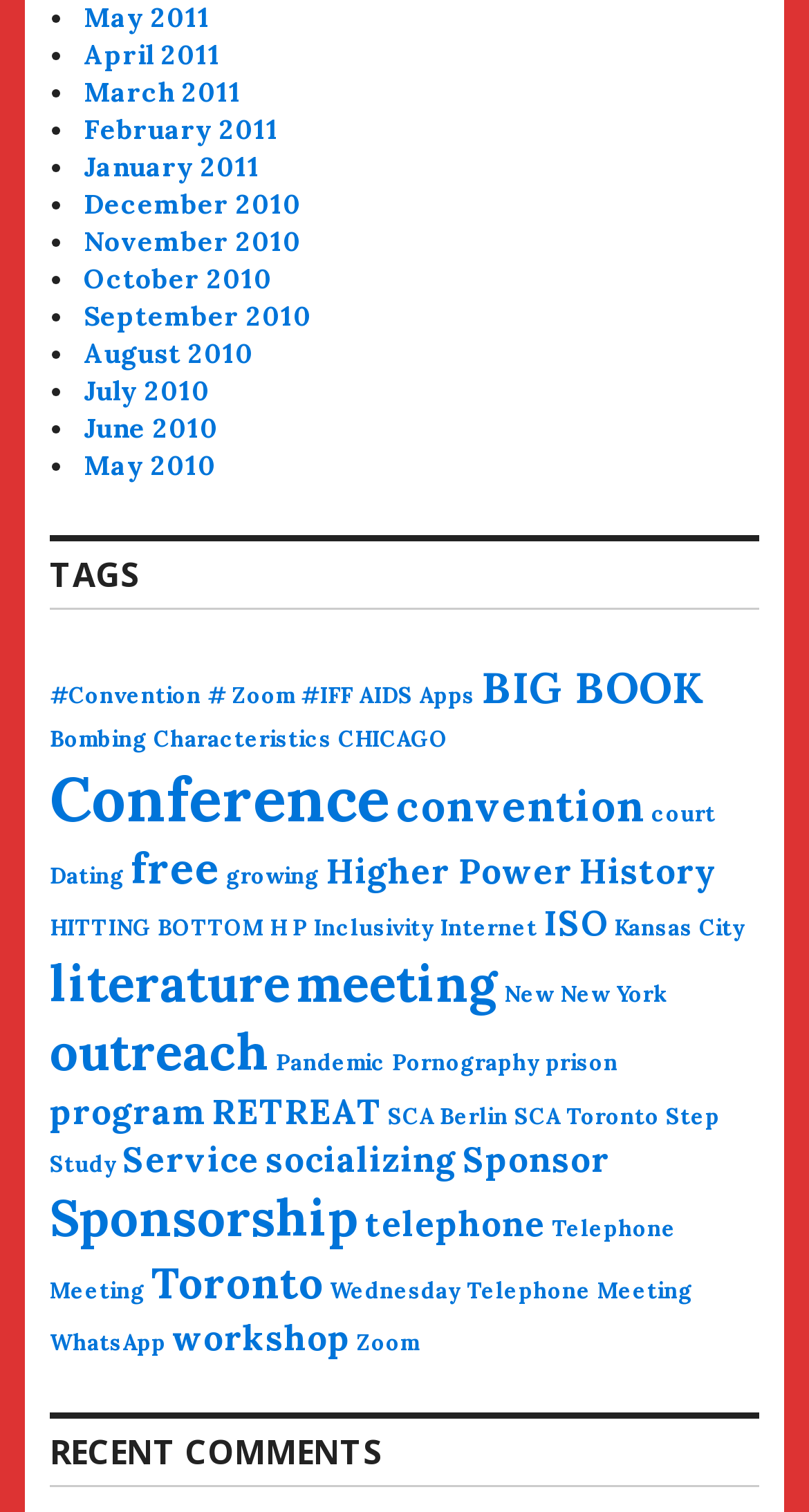Find the bounding box coordinates corresponding to the UI element with the description: "September 2010". The coordinates should be formatted as [left, top, right, bottom], with values as floats between 0 and 1.

[0.103, 0.198, 0.385, 0.221]